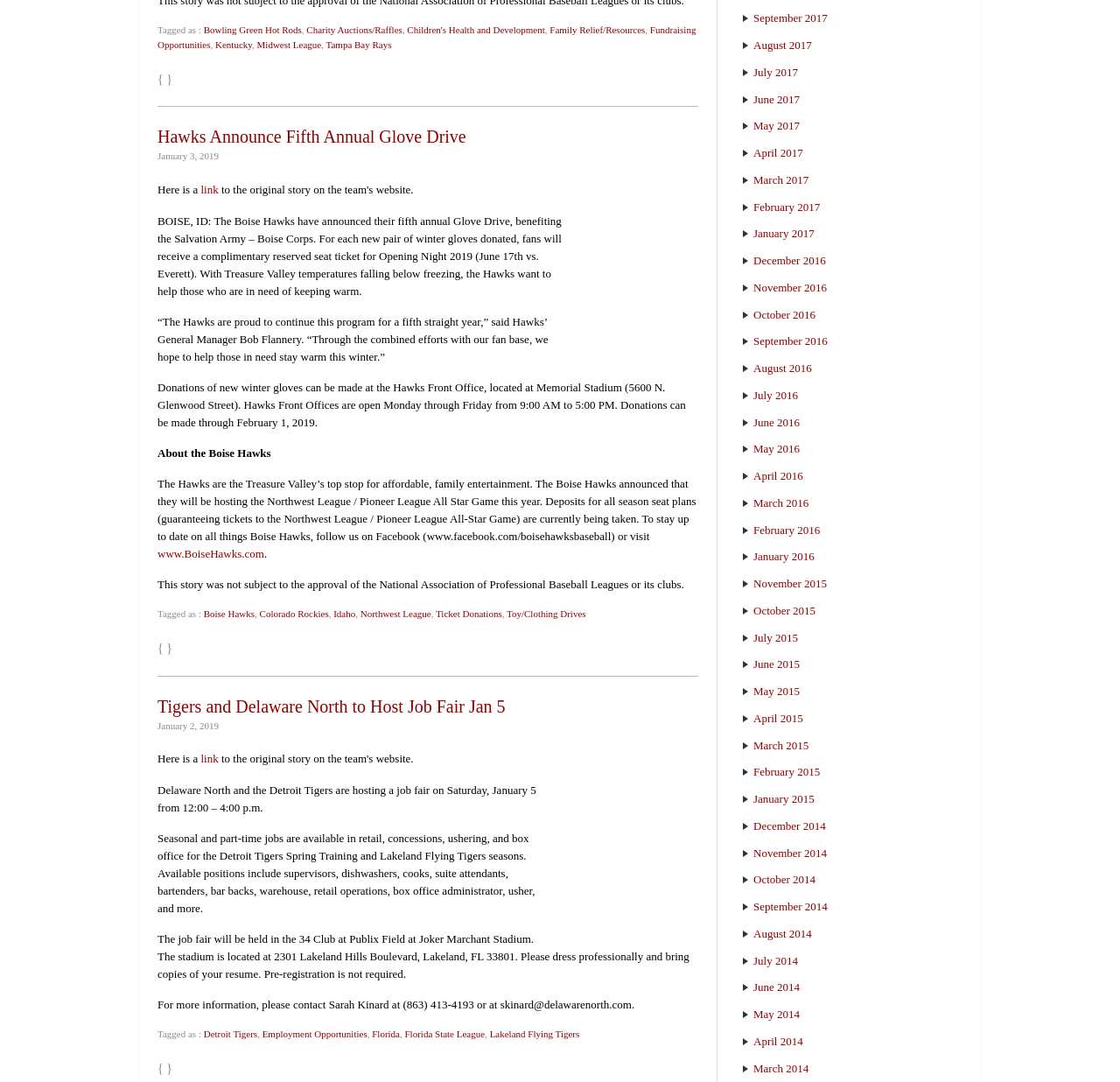Provide a thorough and detailed response to the question by examining the image: 
How many articles are on the webpage?

The webpage contains two articles, one about the Boise Hawks' Glove Drive and another about a job fair hosted by Delaware North and the Detroit Tigers.